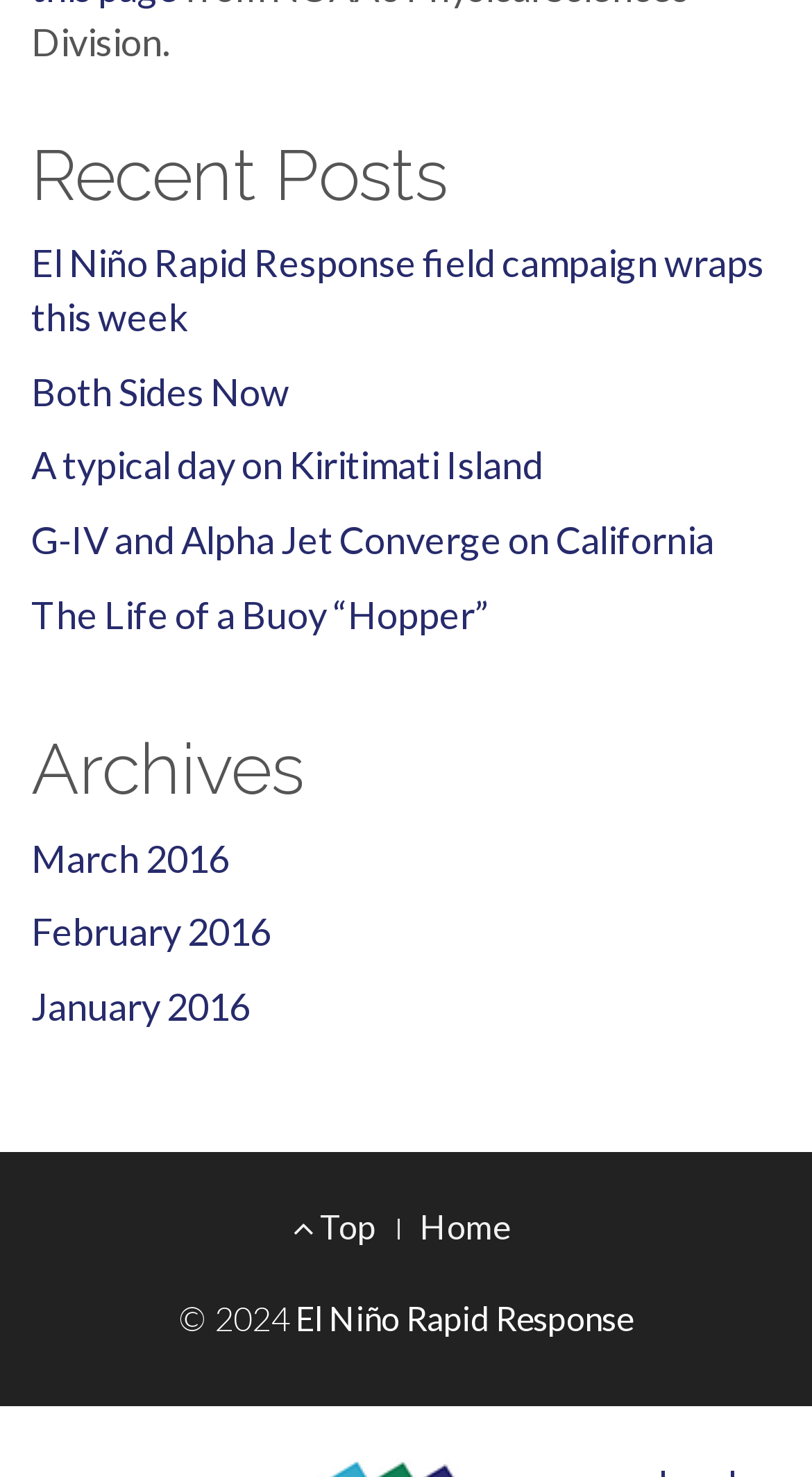Bounding box coordinates must be specified in the format (top-left x, top-left y, bottom-right x, bottom-right y). All values should be floating point numbers between 0 and 1. What are the bounding box coordinates of the UI element described as: Top

[0.36, 0.816, 0.463, 0.843]